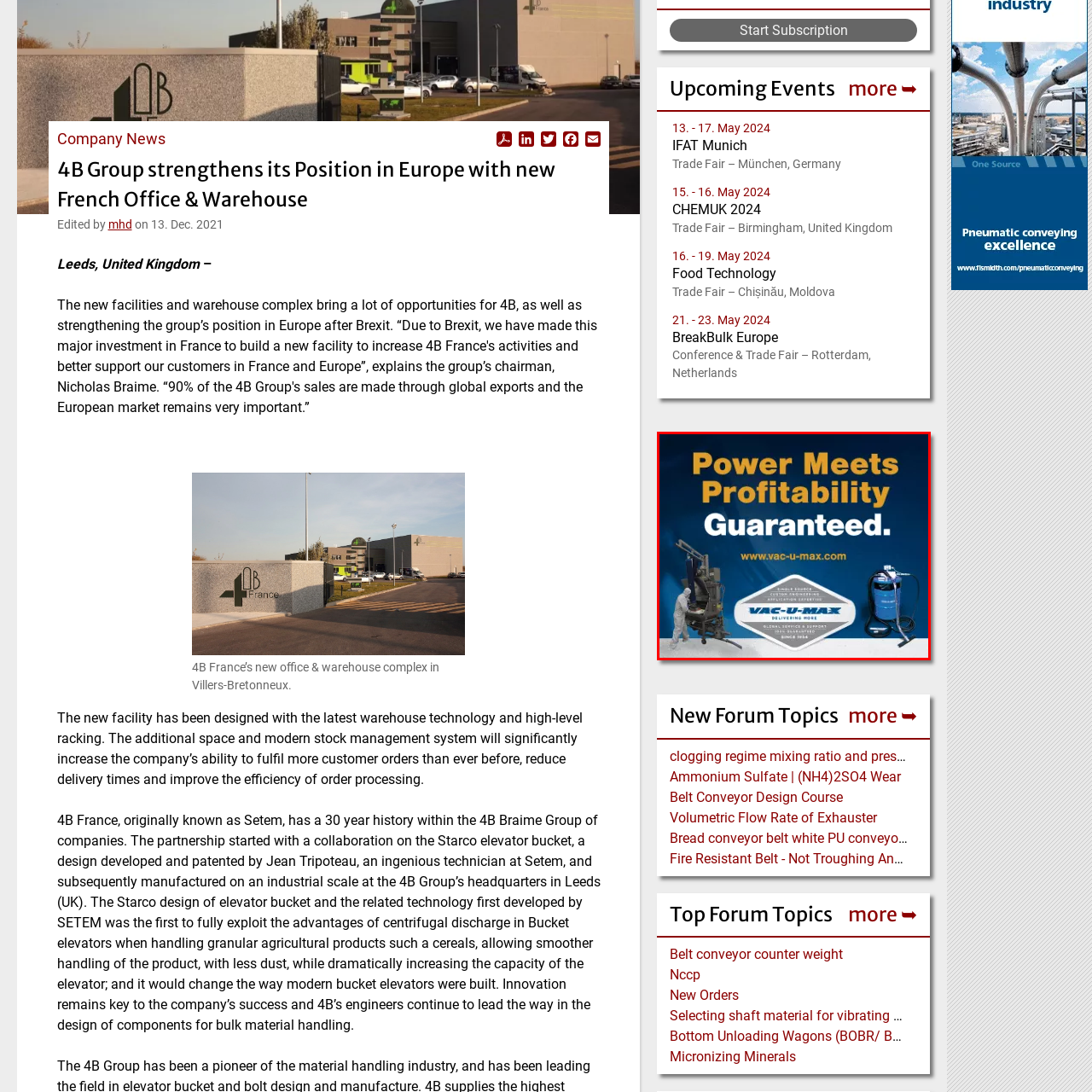Check the image highlighted in red, What is the website URL mentioned in the caption?
 Please answer in a single word or phrase.

www.vac-u-max.com